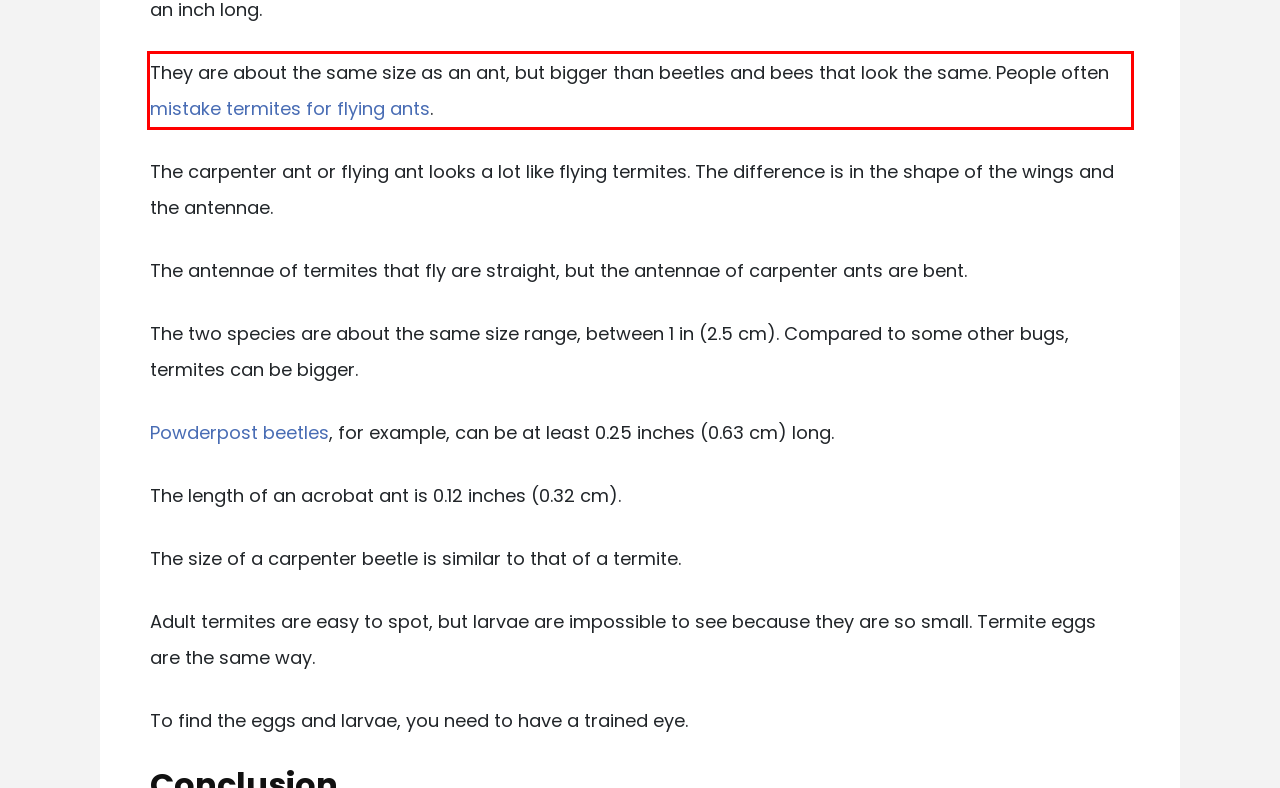You are presented with a webpage screenshot featuring a red bounding box. Perform OCR on the text inside the red bounding box and extract the content.

They are about the same size as an ant, but bigger than beetles and bees that look the same. People often mistake termites for flying ants.